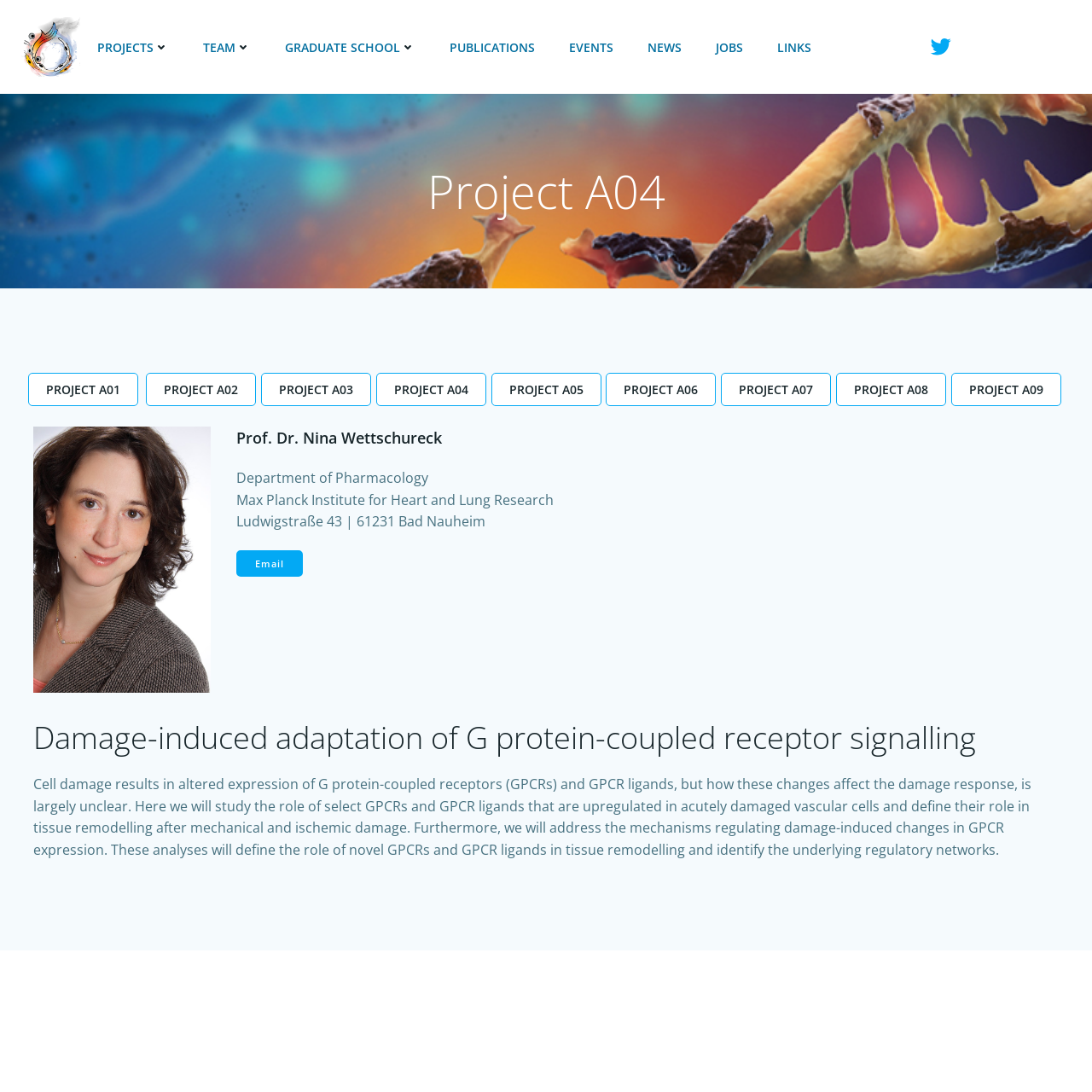Locate the bounding box coordinates of the clickable area needed to fulfill the instruction: "Read about Damage-induced adaptation of G protein-coupled receptor signalling".

[0.03, 0.658, 0.97, 0.693]